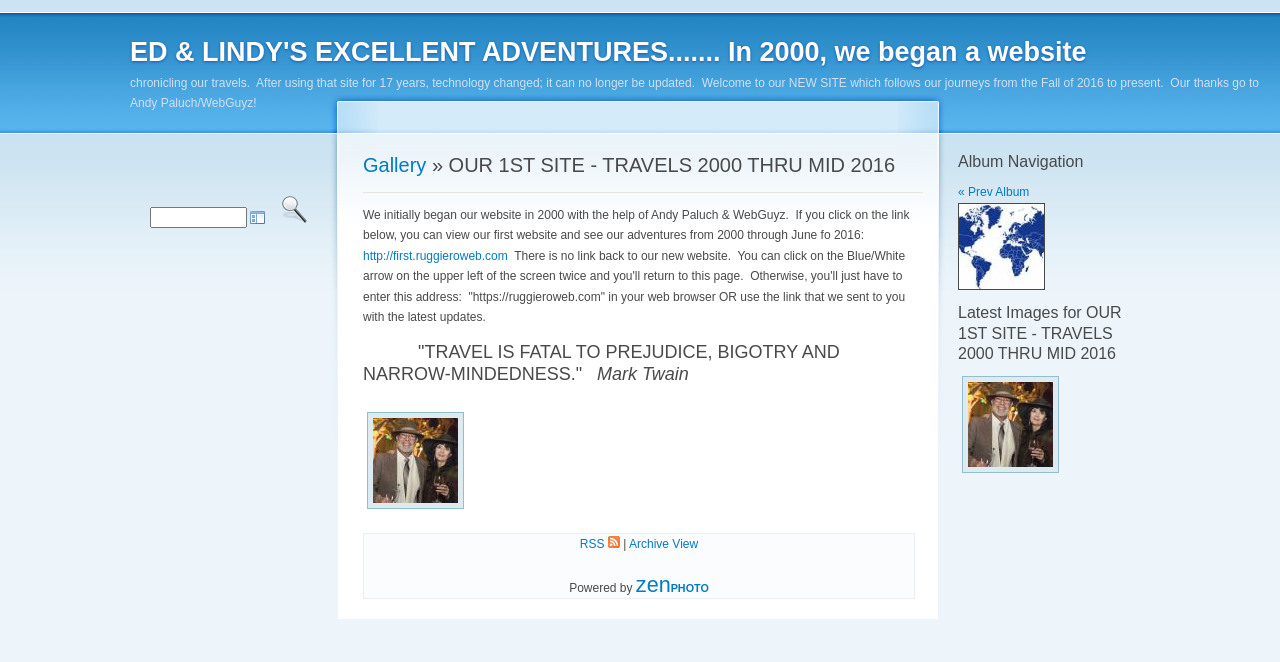Can you give a detailed response to the following question using the information from the image? What is the quote at the bottom of the page about?

The quote at the bottom of the page says 'TRAVEL IS FATAL TO PREJUDICE, BIGOTRY AND NARROW-MINDEDNESS.' It is attributed to Mark Twain and suggests that travel broadens one's perspective and helps to overcome prejudices.